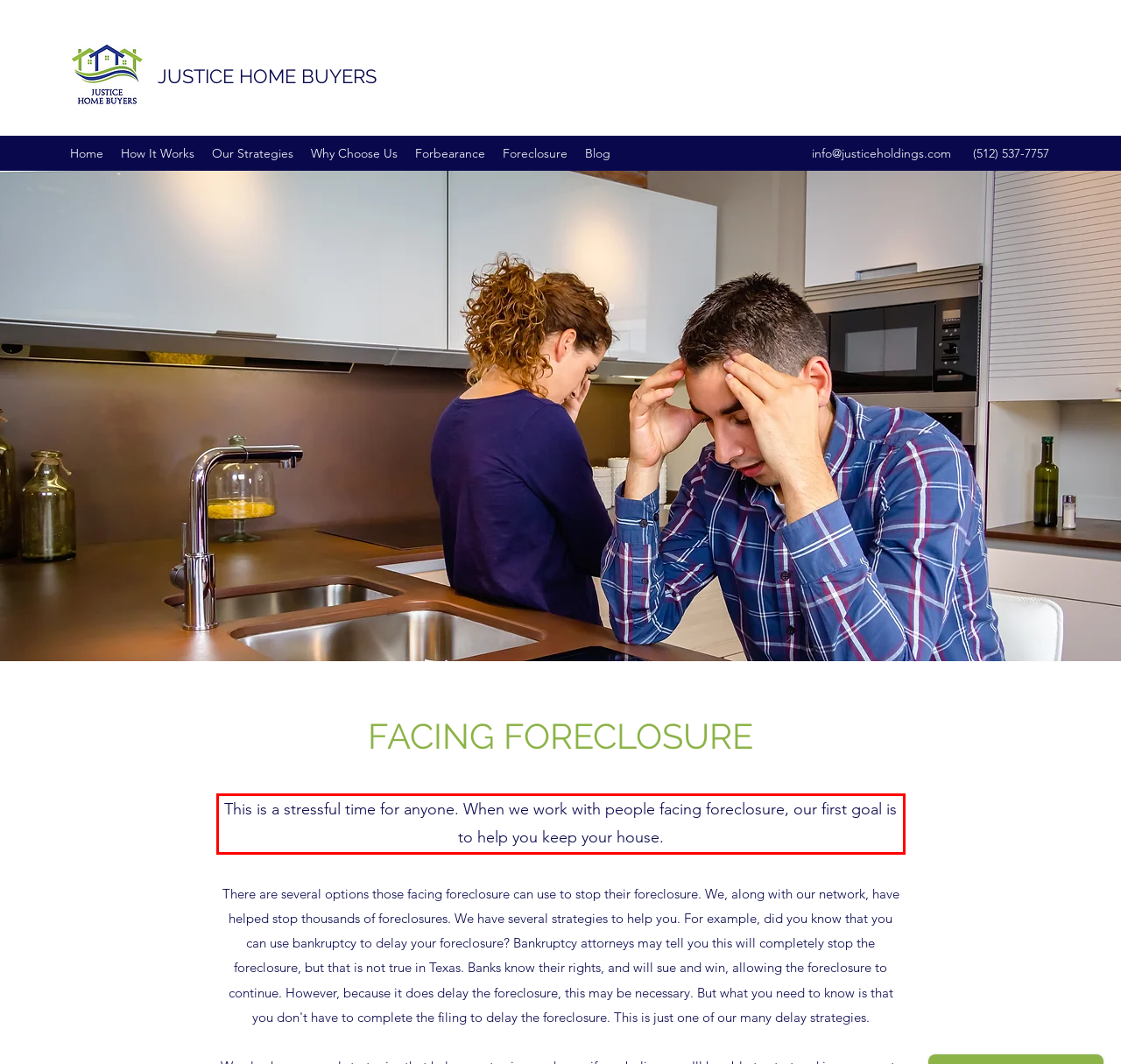Your task is to recognize and extract the text content from the UI element enclosed in the red bounding box on the webpage screenshot.

This is a stressful time for anyone. When we work with people facing foreclosure, our first goal is to help you keep your house.